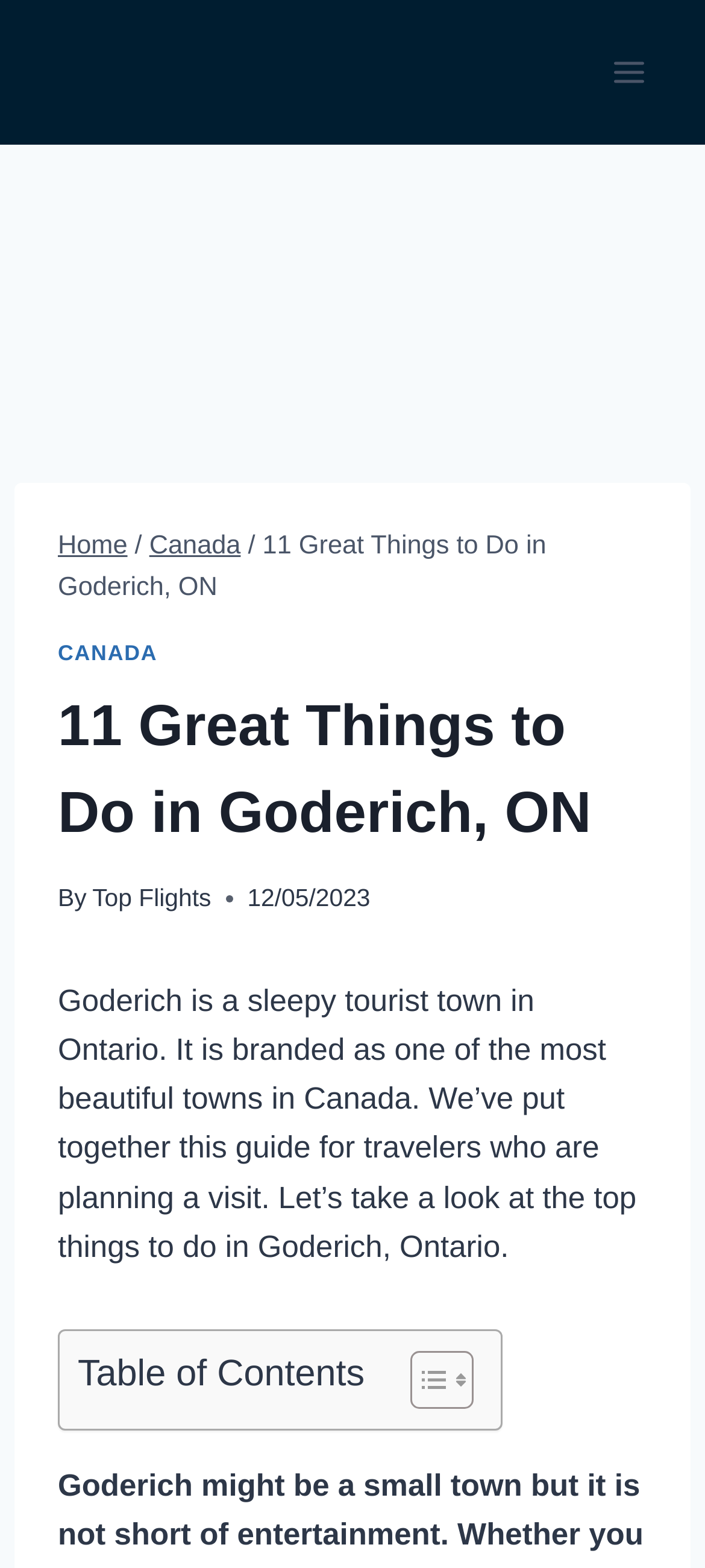Determine the bounding box coordinates for the UI element with the following description: "Canada". The coordinates should be four float numbers between 0 and 1, represented as [left, top, right, bottom].

[0.212, 0.339, 0.341, 0.357]